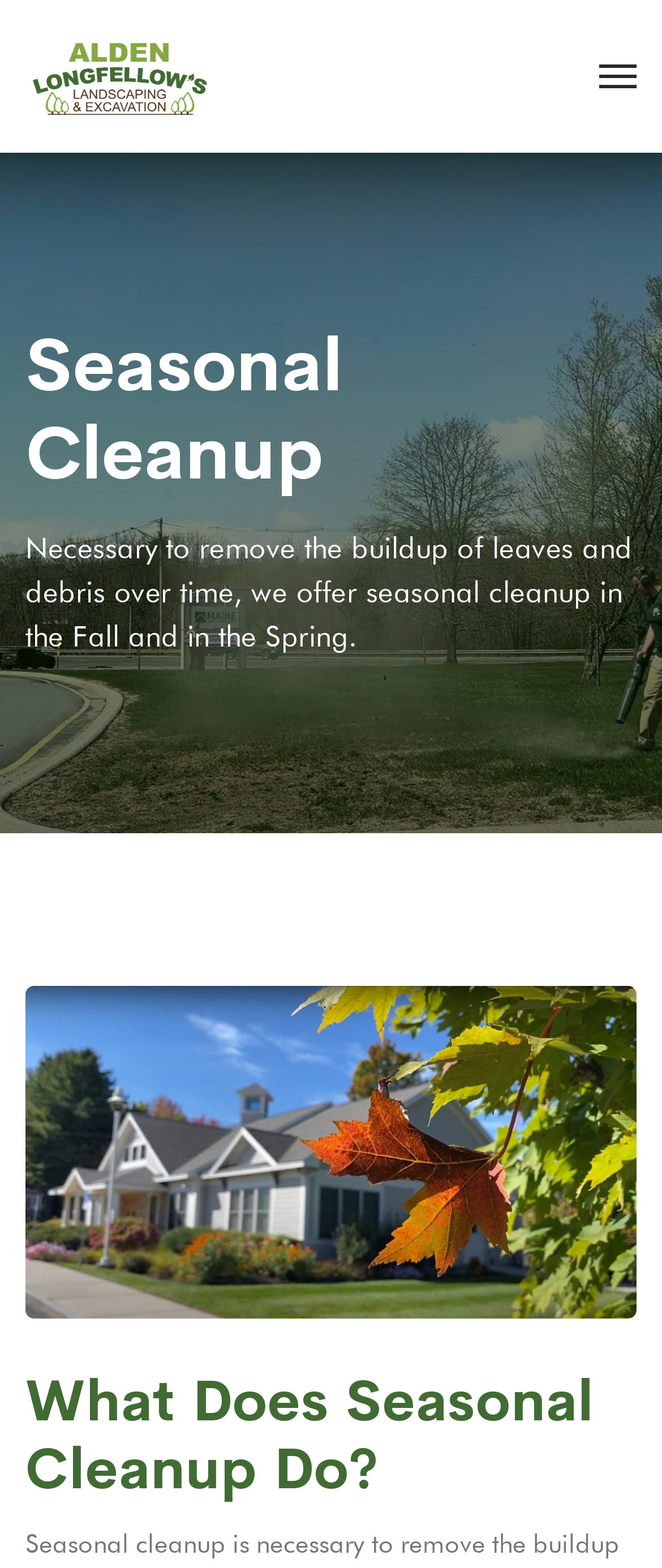Respond with a single word or phrase for the following question: 
What is the purpose of seasonal cleanup?

Remove leaves and debris